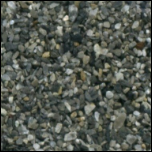Analyze the image and describe all key details you can observe.

This image showcases a close-up view of a collection of sand and gravel particles, highlighting a diverse mix of colors and textures. The various shades, ranging from light tan to dark gray and black, suggest a natural composition likely gathered from different environments such as beaches, rivers, or desert regions. Each grain displays a unique size and shape, contributing to a visually rich and intricate pattern. This image is part of a broader exploration of sand samples, emphasizing the diversity found in sedimentary materials from around the world.